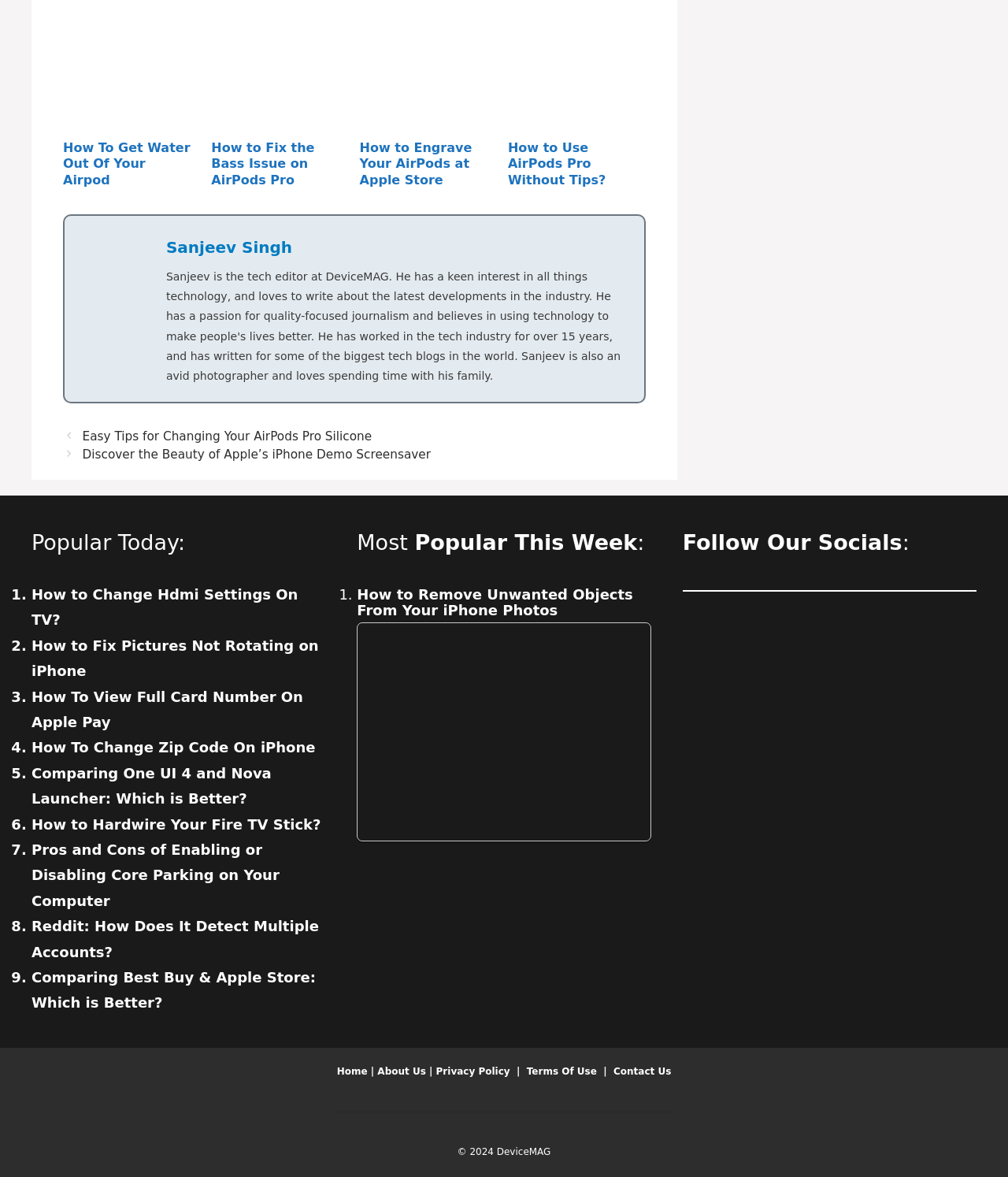What is the title of the section that lists social media links?
From the screenshot, supply a one-word or short-phrase answer.

Follow Our Socials